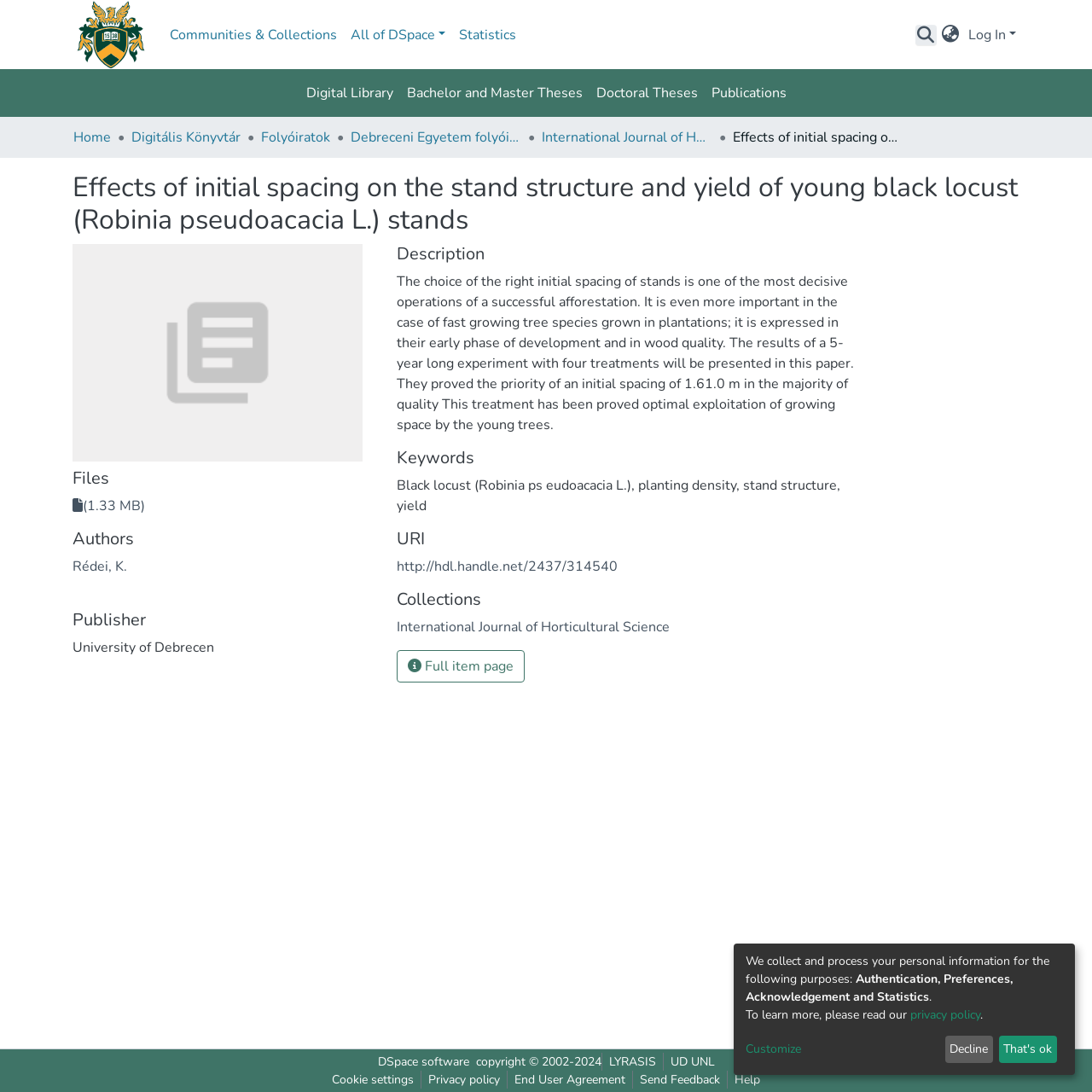Answer briefly with one word or phrase:
Who is the author of the paper?

Rédei, K.